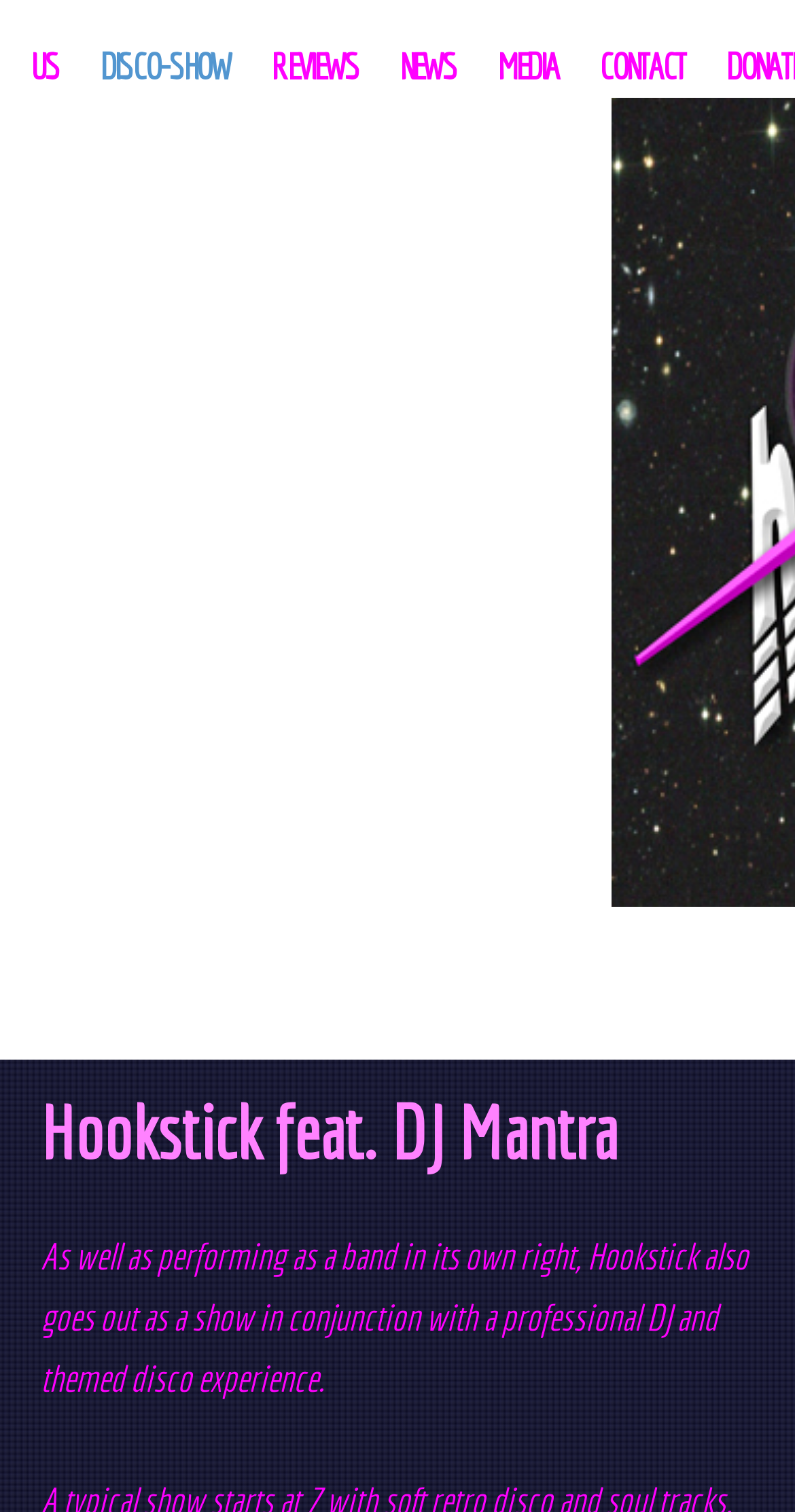Give a one-word or one-phrase response to the question: 
What is the theme of the disco experience?

Fantasy nostalgia